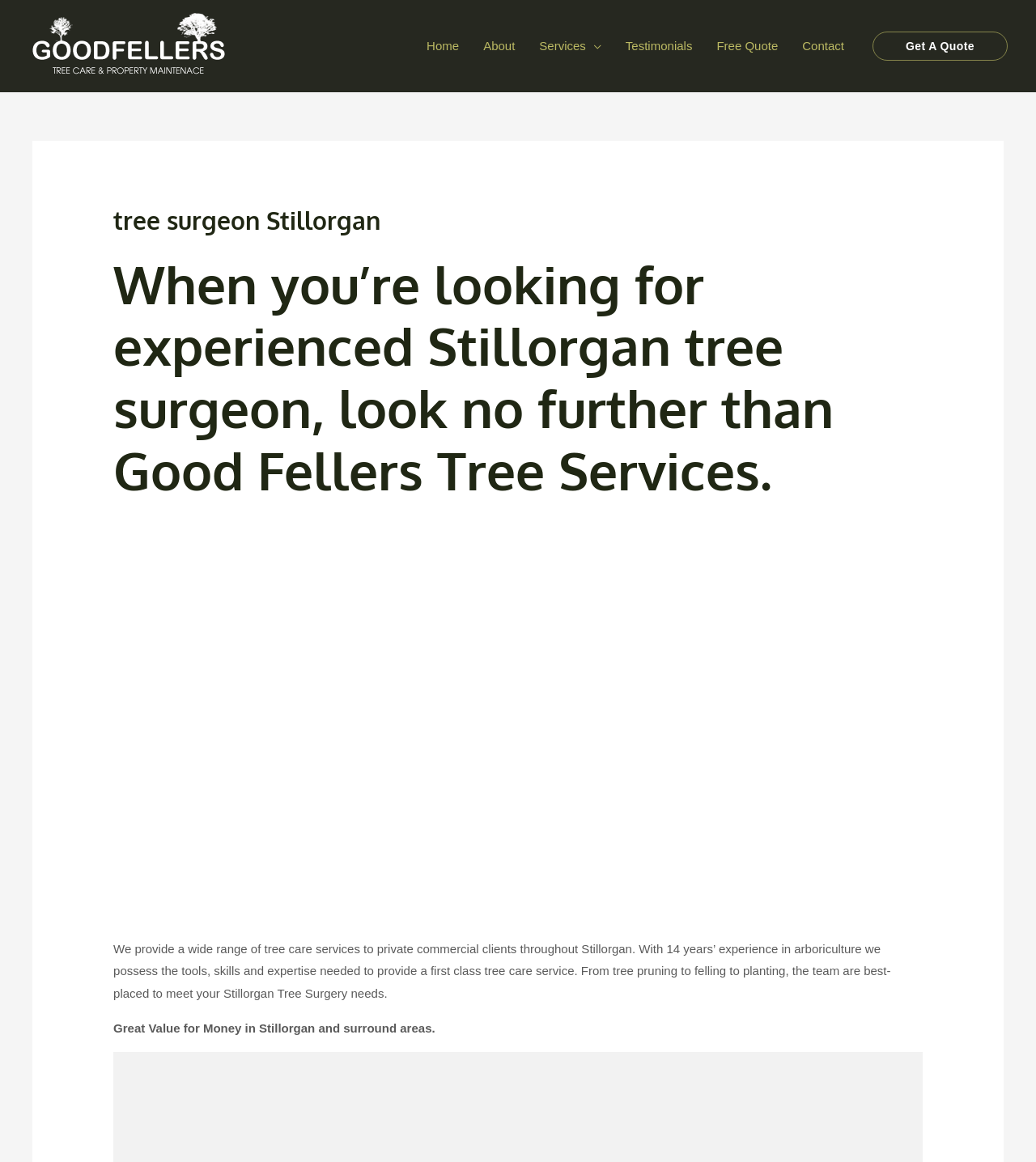Provide a single word or phrase to answer the given question: 
How many years of experience do they have?

14 years